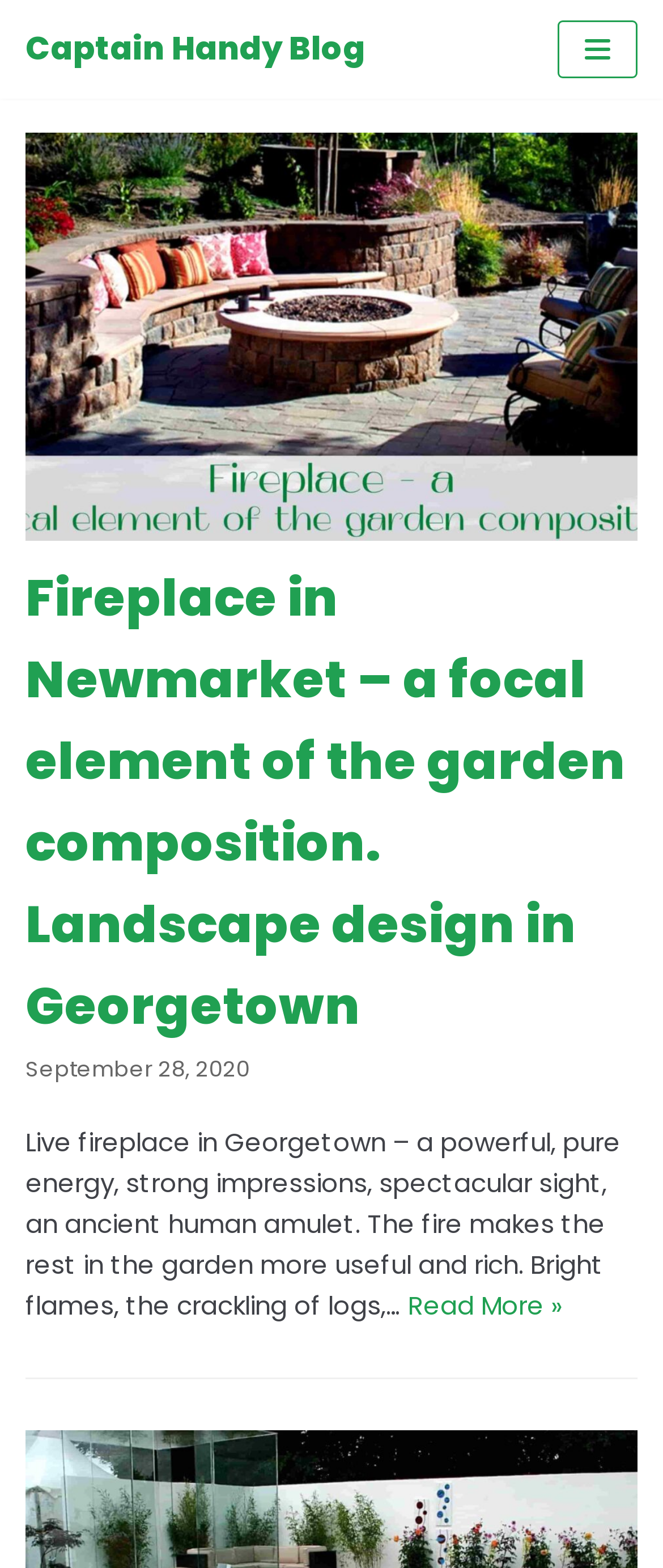Identify and generate the primary title of the webpage.

Captain Handy Blog